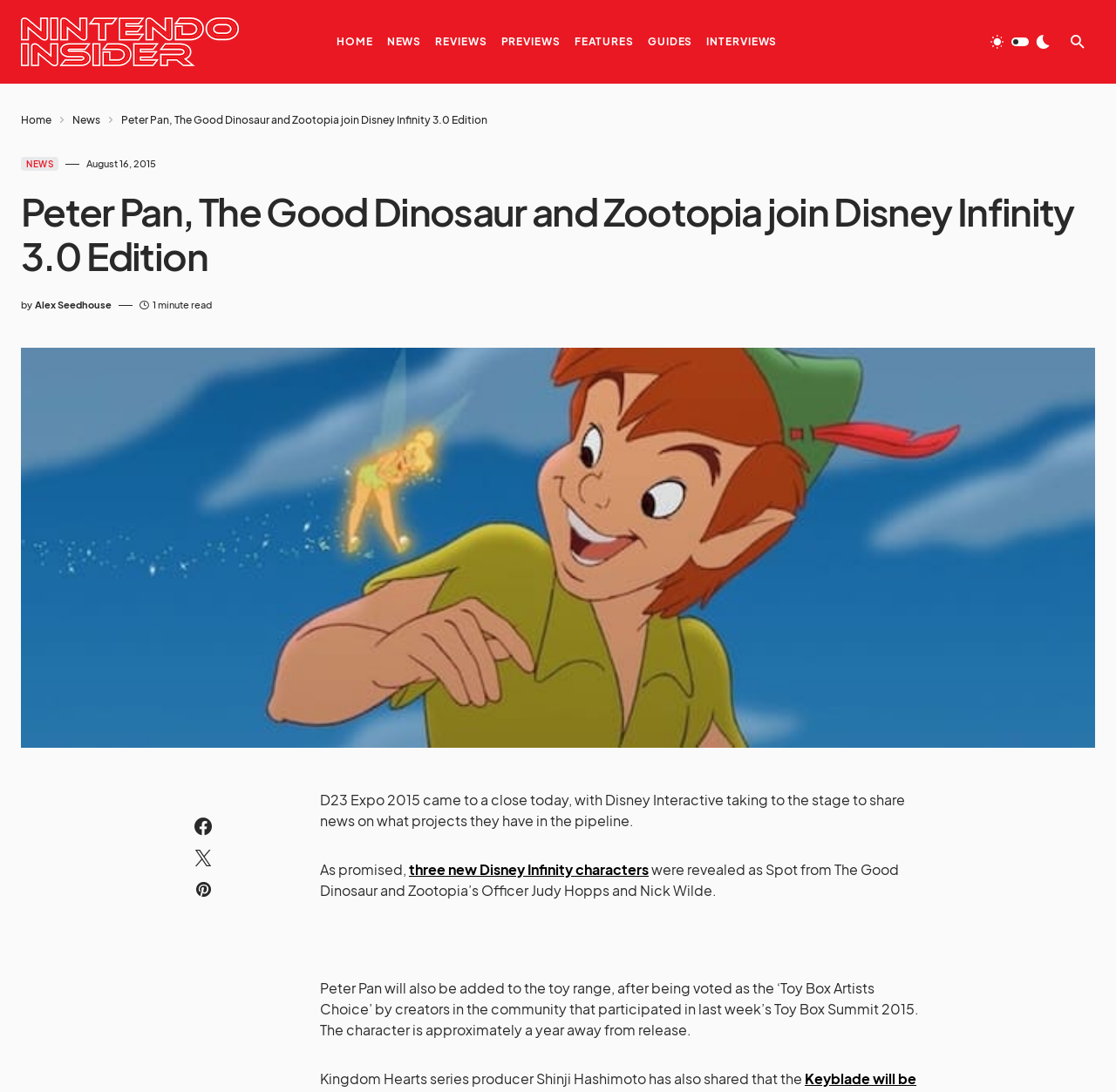Describe all the key features of the webpage in detail.

The webpage appears to be a news article about Disney Infinity 3.0 Edition, specifically announcing the addition of new characters from Peter Pan, The Good Dinosaur, and Zootopia. 

At the top left, there is a logo of "Nintendo Insider" with a link to the website. Next to it, there are several navigation links, including "HOME", "NEWS", "REVIEWS", "PREVIEWS", "FEATURES", "GUIDES", and "INTERVIEWS", which are aligned horizontally. 

On the right side of the top section, there are two buttons with icons. Below these buttons, there is a secondary navigation menu with links to "Home" and "News". 

The main content of the webpage starts with a heading that reads "Peter Pan, The Good Dinosaur and Zootopia join Disney Infinity 3.0 Edition". Below the heading, there is a date "August 16, 2015" and the author's name "Alex Seedhouse". 

The article is divided into several paragraphs, with the first paragraph describing the announcement made by Disney Interactive at the D23 Expo 2015. The second paragraph reveals the new Disney Infinity characters, including Spot from The Good Dinosaur and Zootopia’s Officer Judy Hopps and Nick Wilde. 

There is a large image of Peter Pan below the second paragraph, taking up most of the width of the webpage. 

The article continues with more paragraphs, discussing the addition of Peter Pan to the toy range and a statement from Kingdom Hearts series producer Shinji Hashimoto. 

At the bottom of the webpage, there are three social media links and a checkbox.